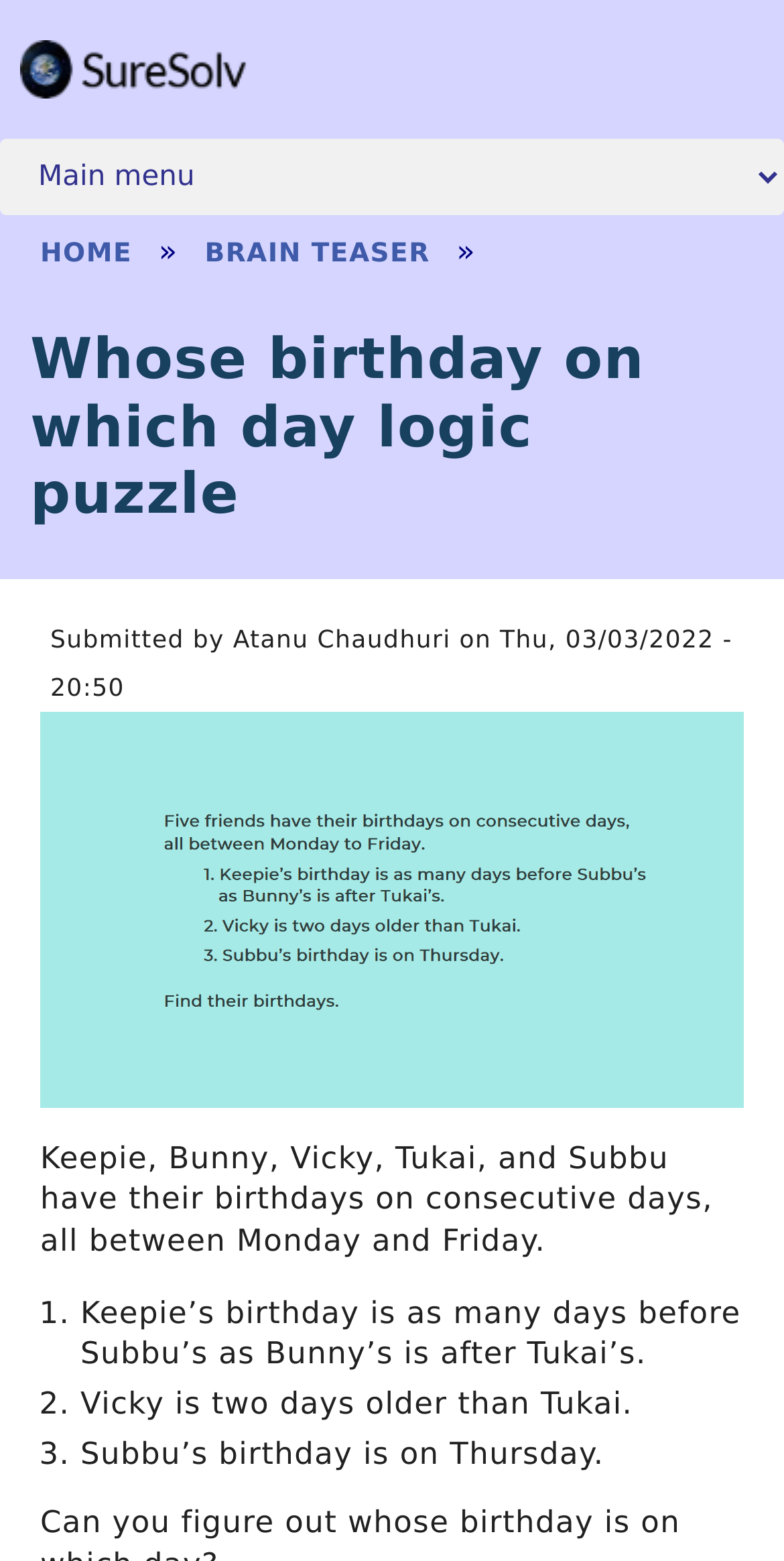What is the position of Subbu's birthday?
Based on the image, answer the question in a detailed manner.

The third condition states 'Subbu’s birthday is on Thursday.' Therefore, Subbu's birthday is on Thursday.